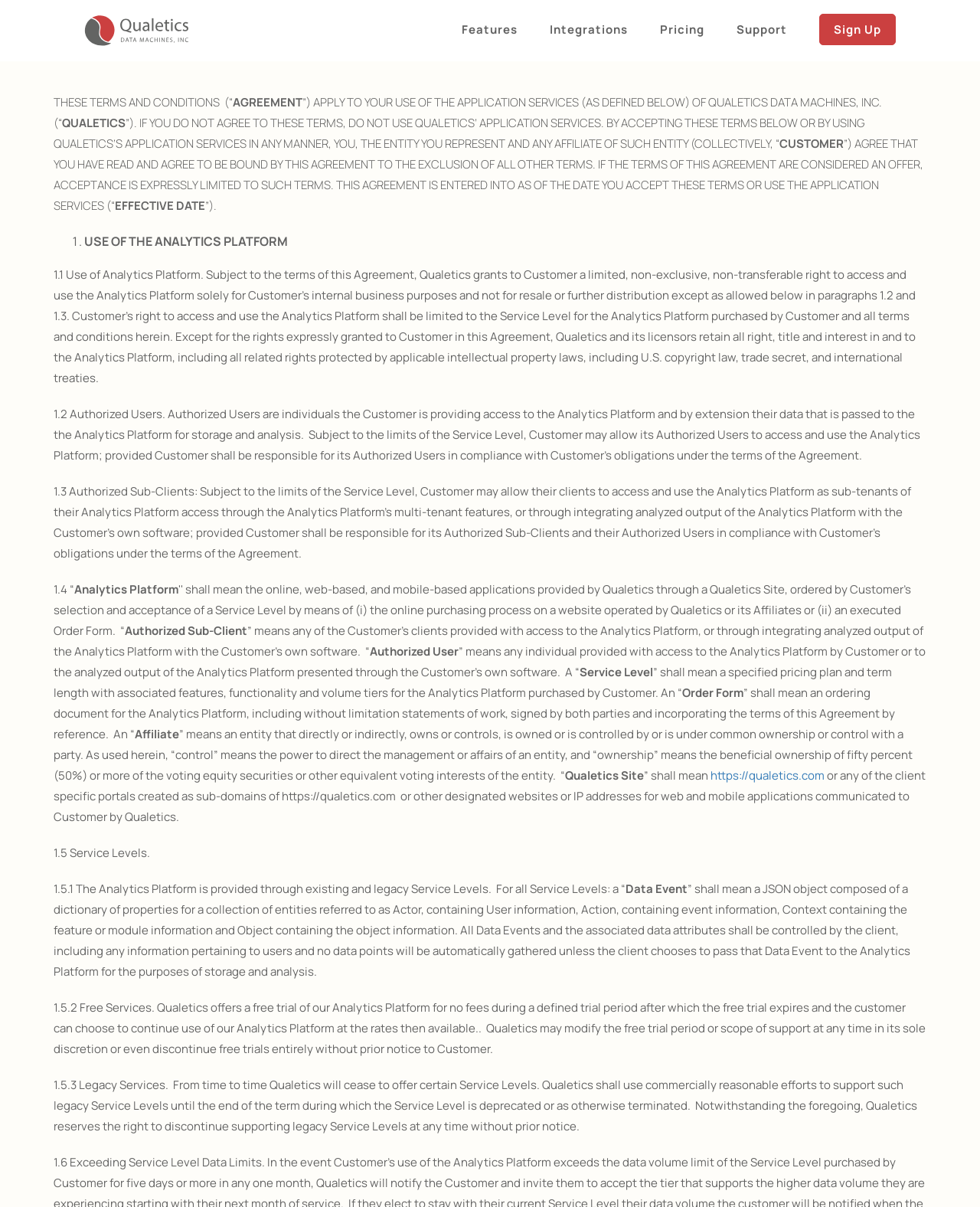Give a concise answer of one word or phrase to the question: 
What is an Authorized User?

Individuals provided access to the Analytics Platform